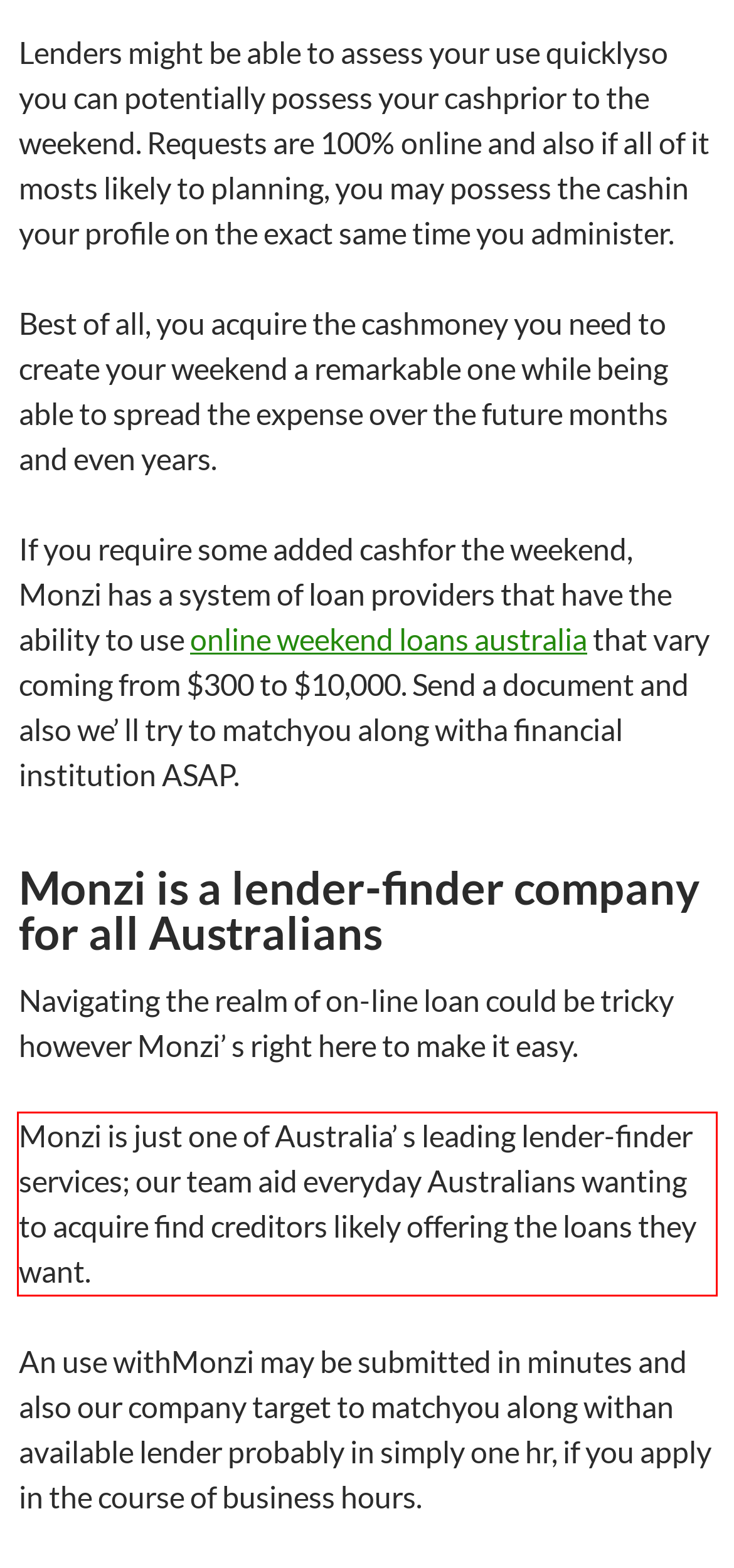Observe the screenshot of the webpage, locate the red bounding box, and extract the text content within it.

Monzi is just one of Australia’ s leading lender-finder services; our team aid everyday Australians wanting to acquire find creditors likely offering the loans they want.